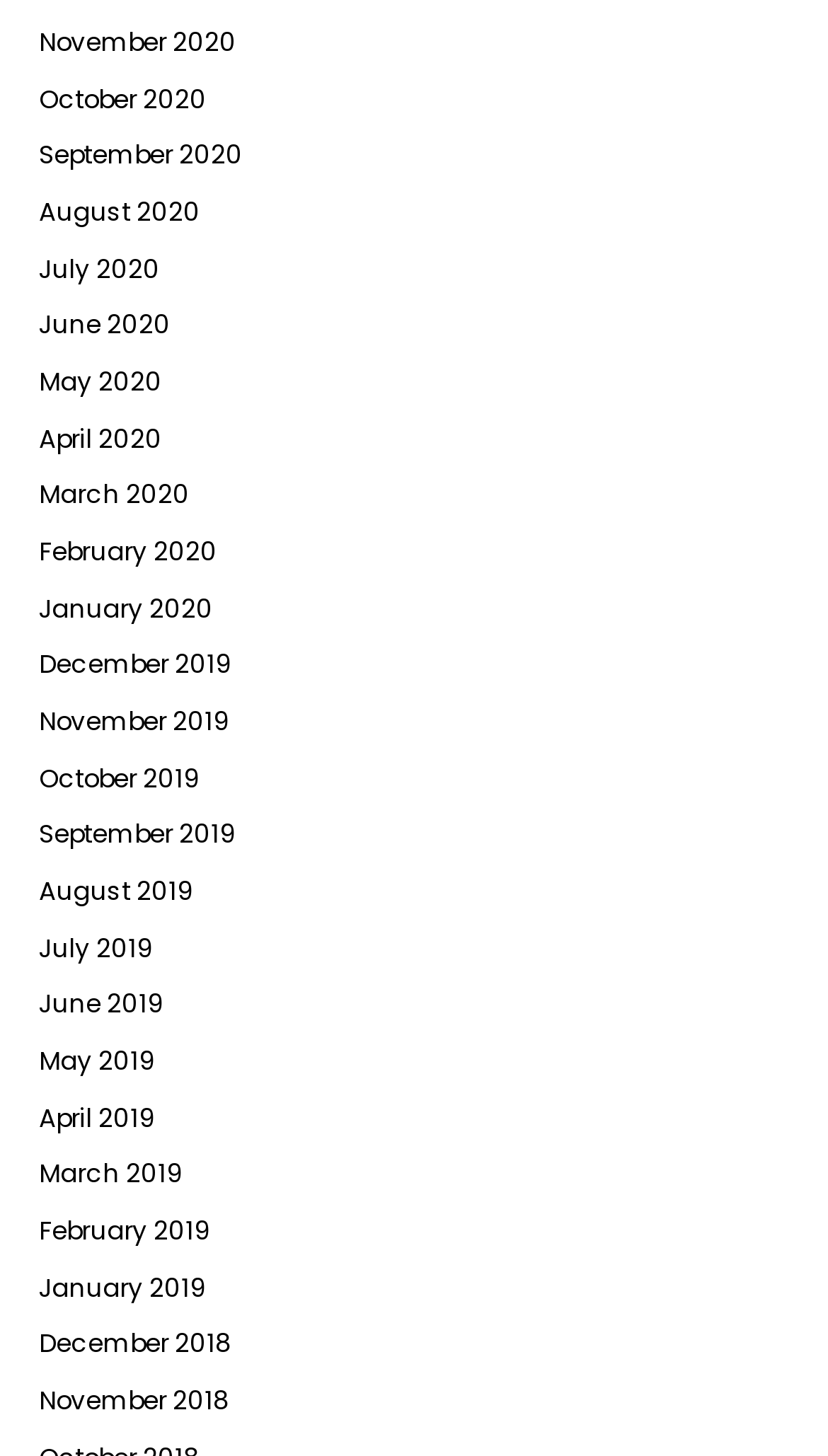Please specify the bounding box coordinates of the clickable region necessary for completing the following instruction: "view December 2018". The coordinates must consist of four float numbers between 0 and 1, i.e., [left, top, right, bottom].

[0.047, 0.912, 0.28, 0.935]